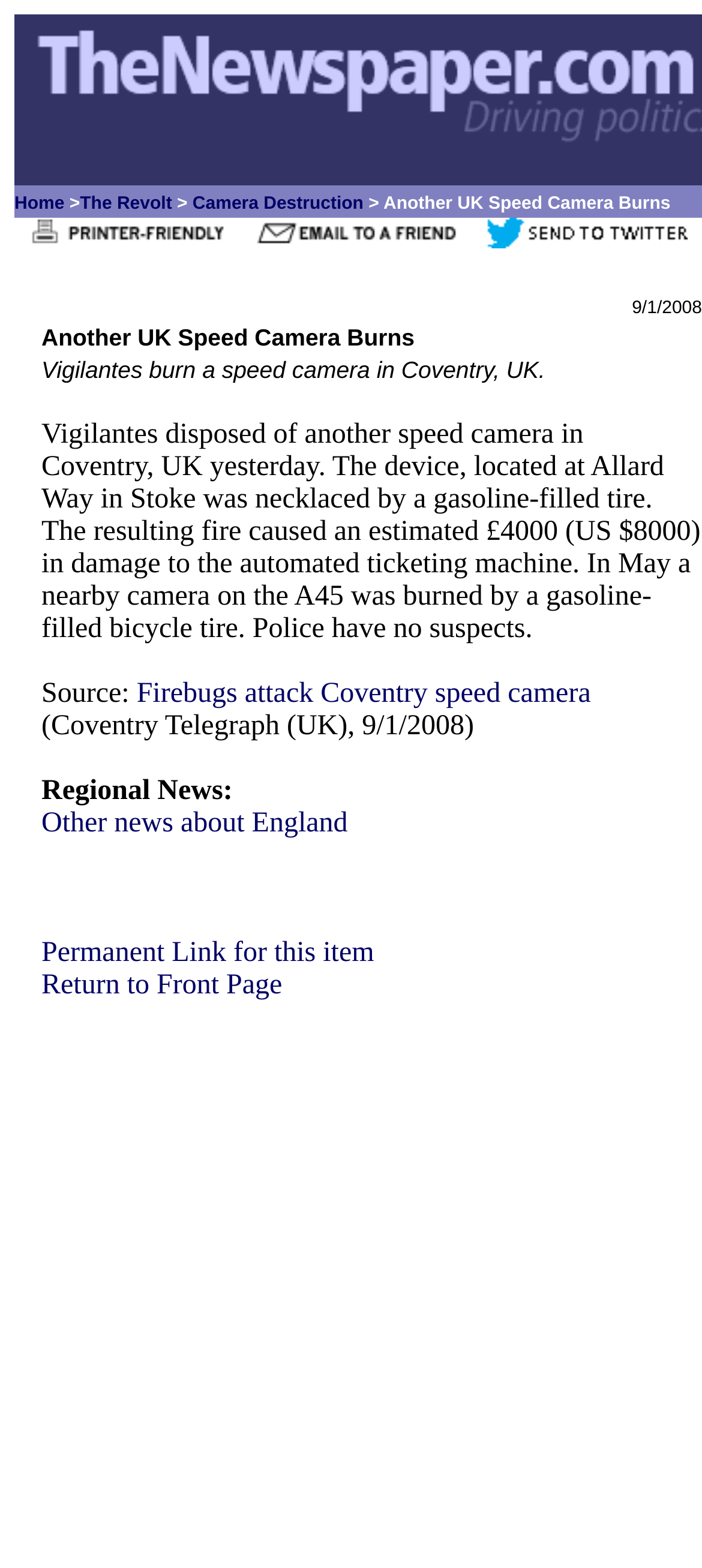Identify the bounding box of the HTML element described here: "Source:". Provide the coordinates as four float numbers between 0 and 1: [left, top, right, bottom].

[0.059, 0.433, 0.184, 0.452]